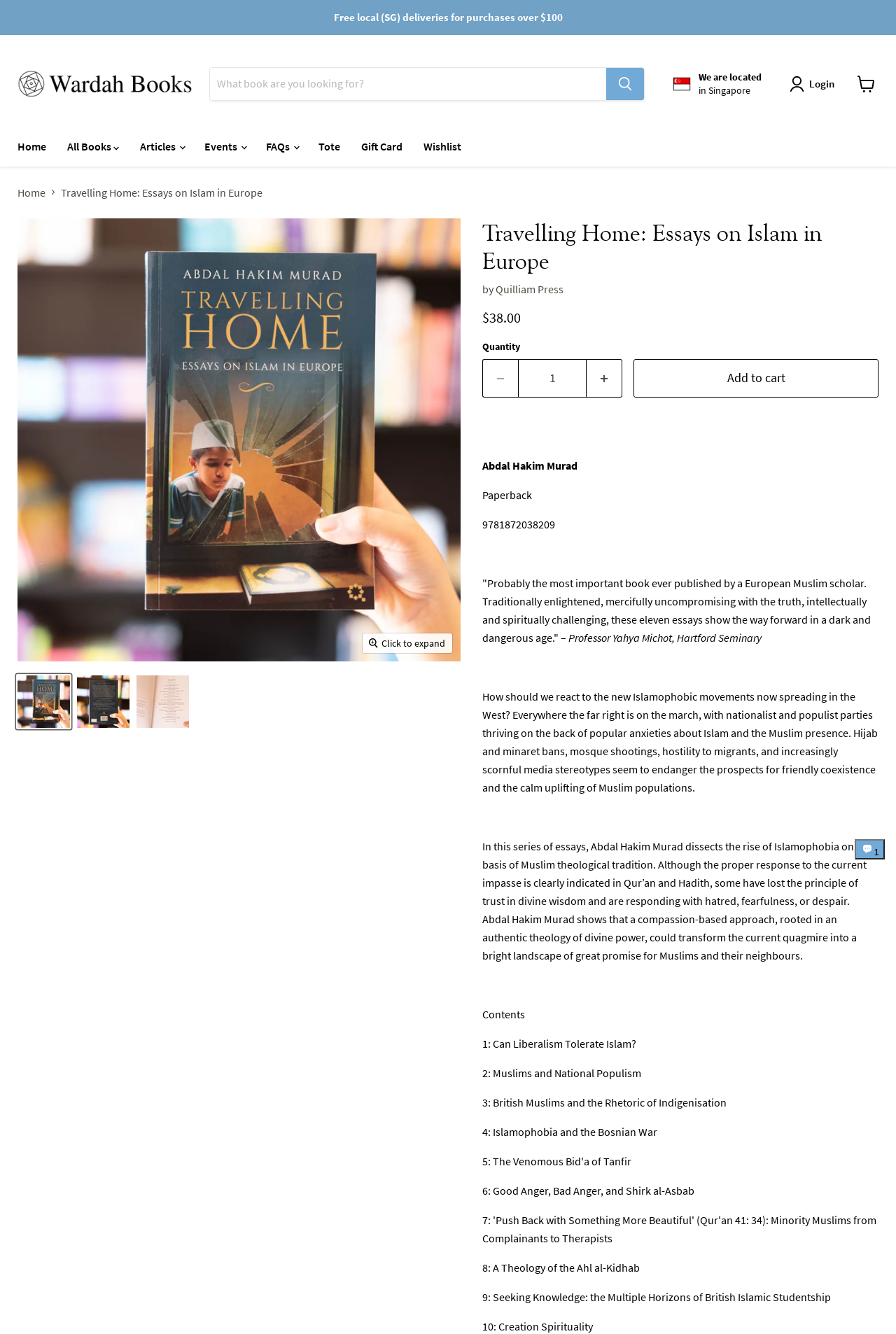Can you find the bounding box coordinates for the element to click on to achieve the instruction: "View cart"?

[0.949, 0.051, 0.984, 0.074]